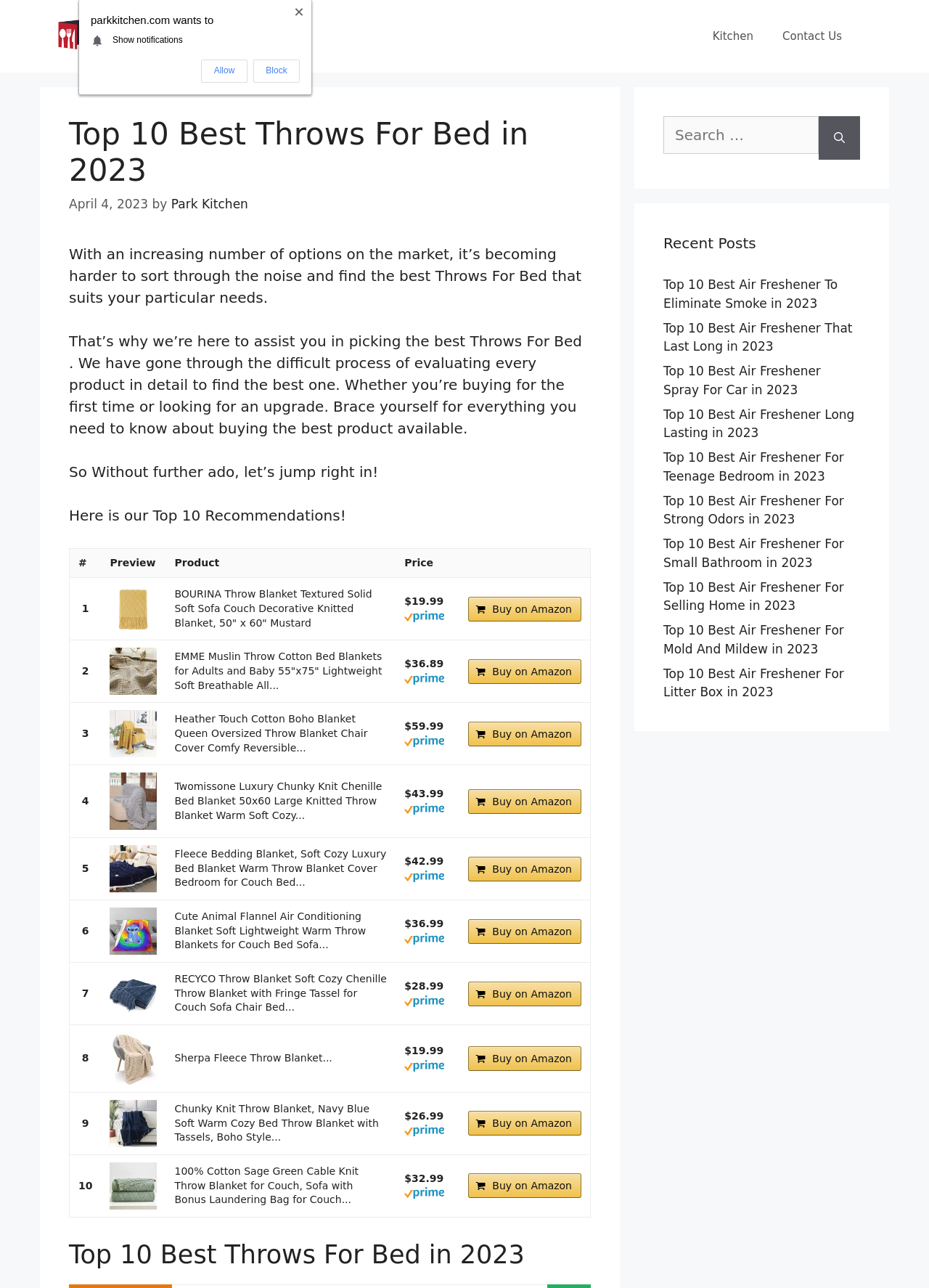Please identify the bounding box coordinates of the area that needs to be clicked to fulfill the following instruction: "View the 'Top 10 Best Throws For Bed in 2023' heading."

[0.074, 0.09, 0.636, 0.147]